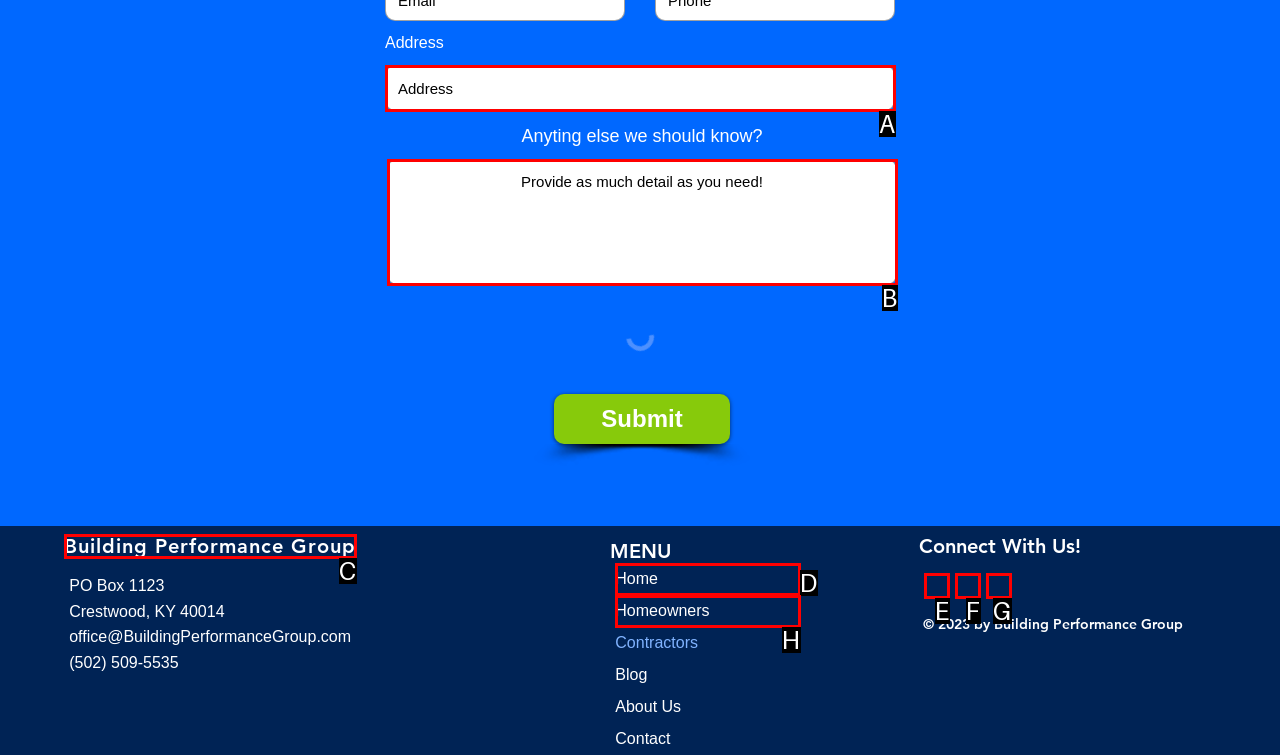Determine which option fits the element description: aria-label="Instagram"
Answer with the option’s letter directly.

E